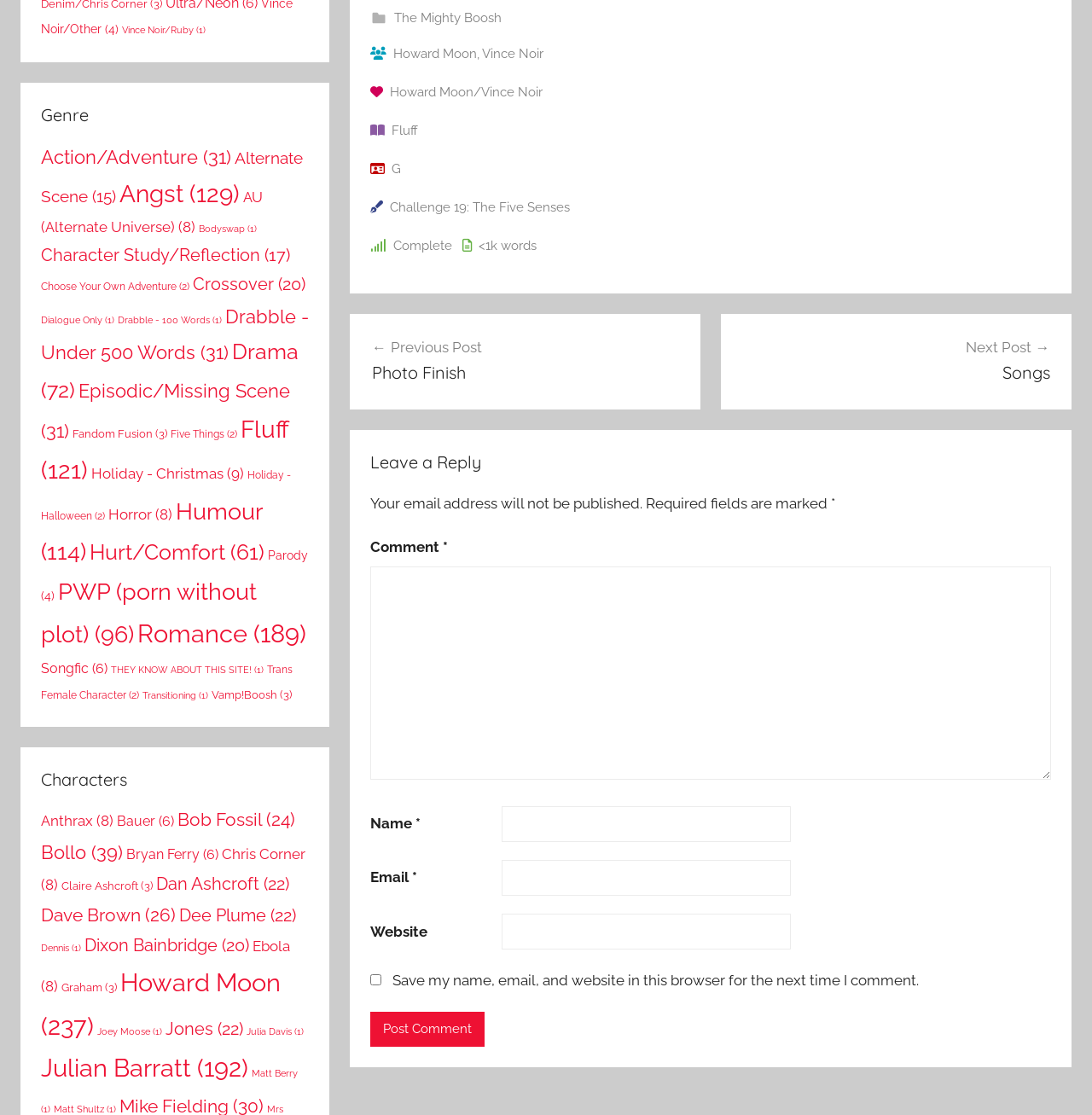Please specify the bounding box coordinates of the element that should be clicked to execute the given instruction: 'Click on the genre link for Action/Adventure'. Ensure the coordinates are four float numbers between 0 and 1, expressed as [left, top, right, bottom].

[0.038, 0.131, 0.212, 0.151]